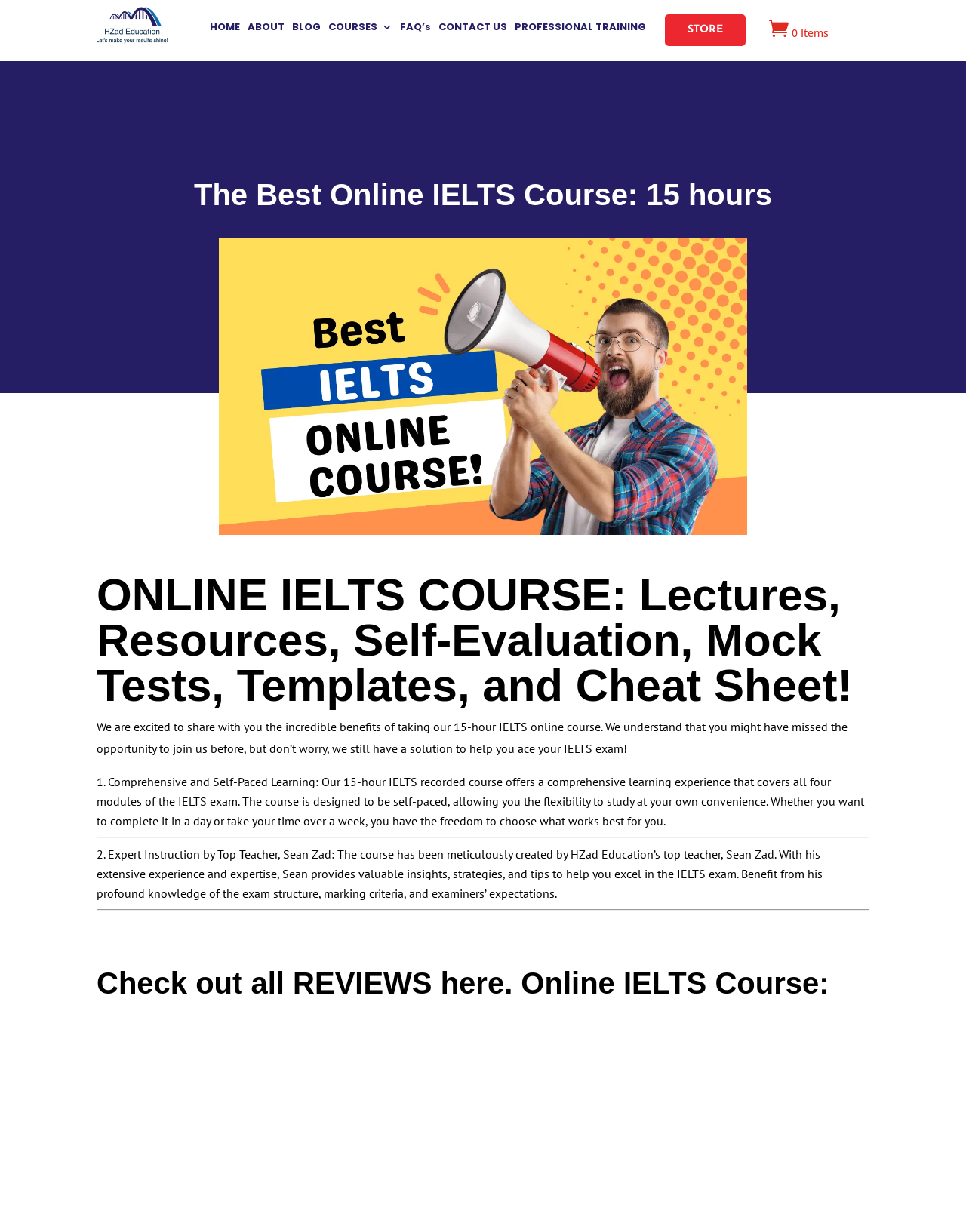How many links are there in the top navigation bar?
Respond to the question with a well-detailed and thorough answer.

I counted the links in the top navigation bar, and there are 9 links: HOME, ABOUT, BLOG, COURSES, FAQ’s, CONTACT US, PROFESSIONAL TRAINING, and STORE.